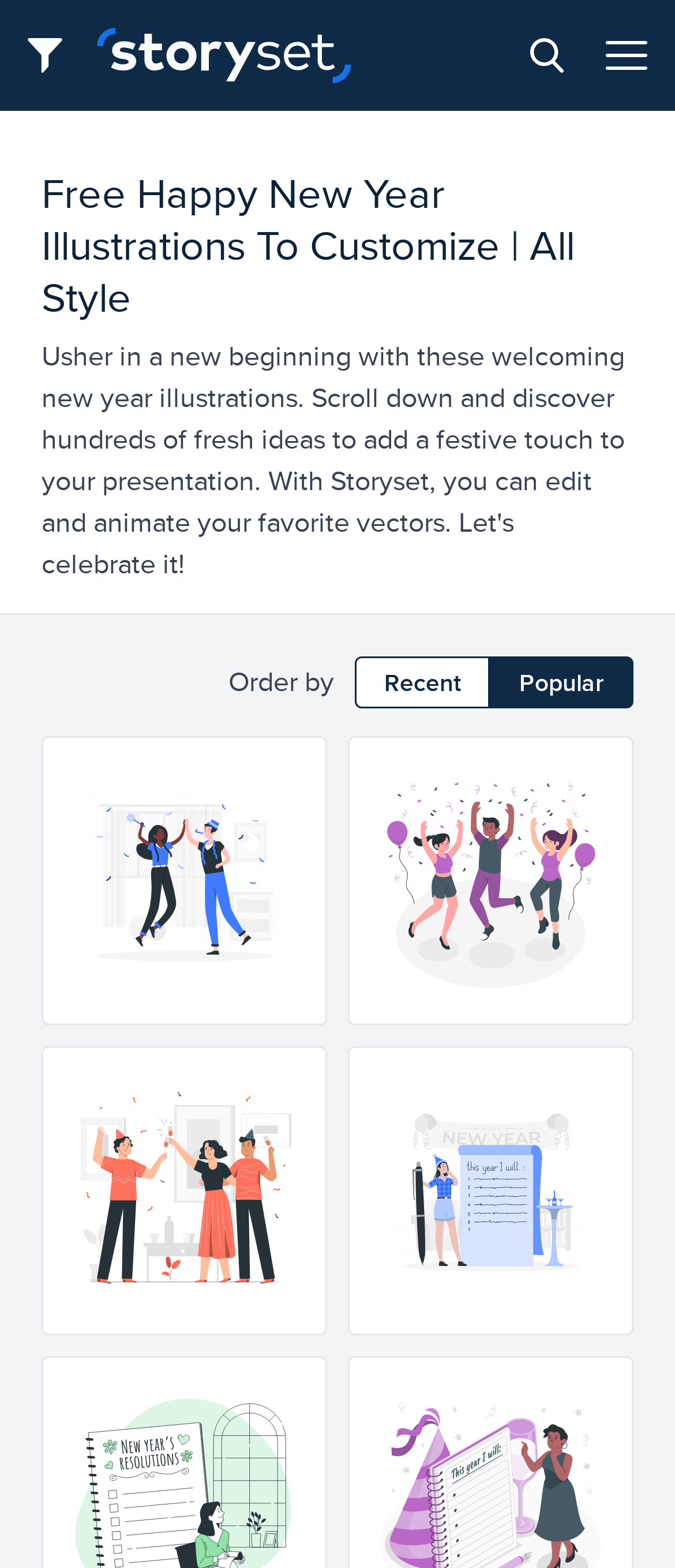Identify the bounding box of the UI component described as: "alt="NYC Cultural Affairs logo"".

None